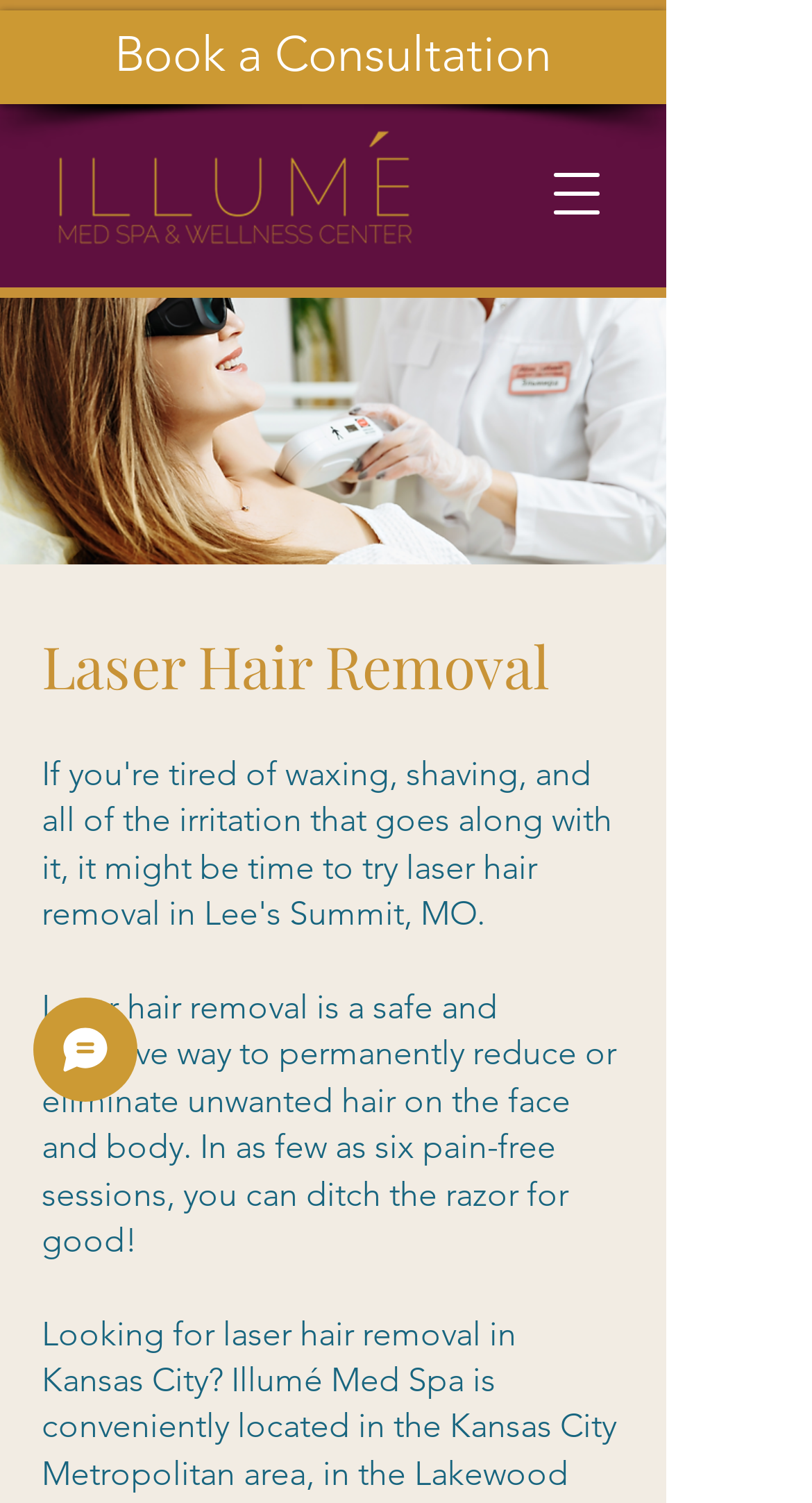Please give a one-word or short phrase response to the following question: 
What is the purpose of the 'Book a Consultation' link?

To book a consultation